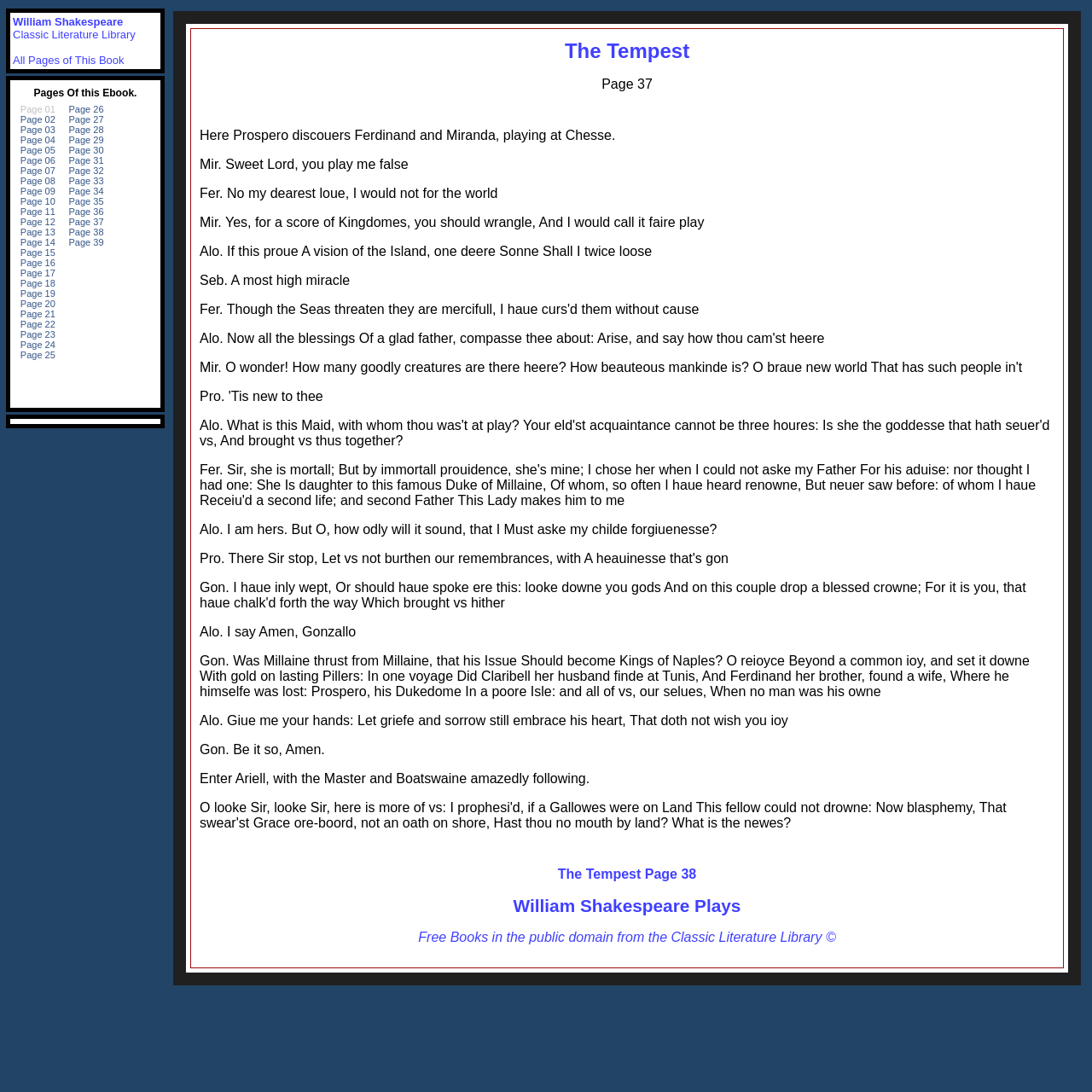What is the next page number?
Please provide a single word or phrase as the answer based on the screenshot.

38